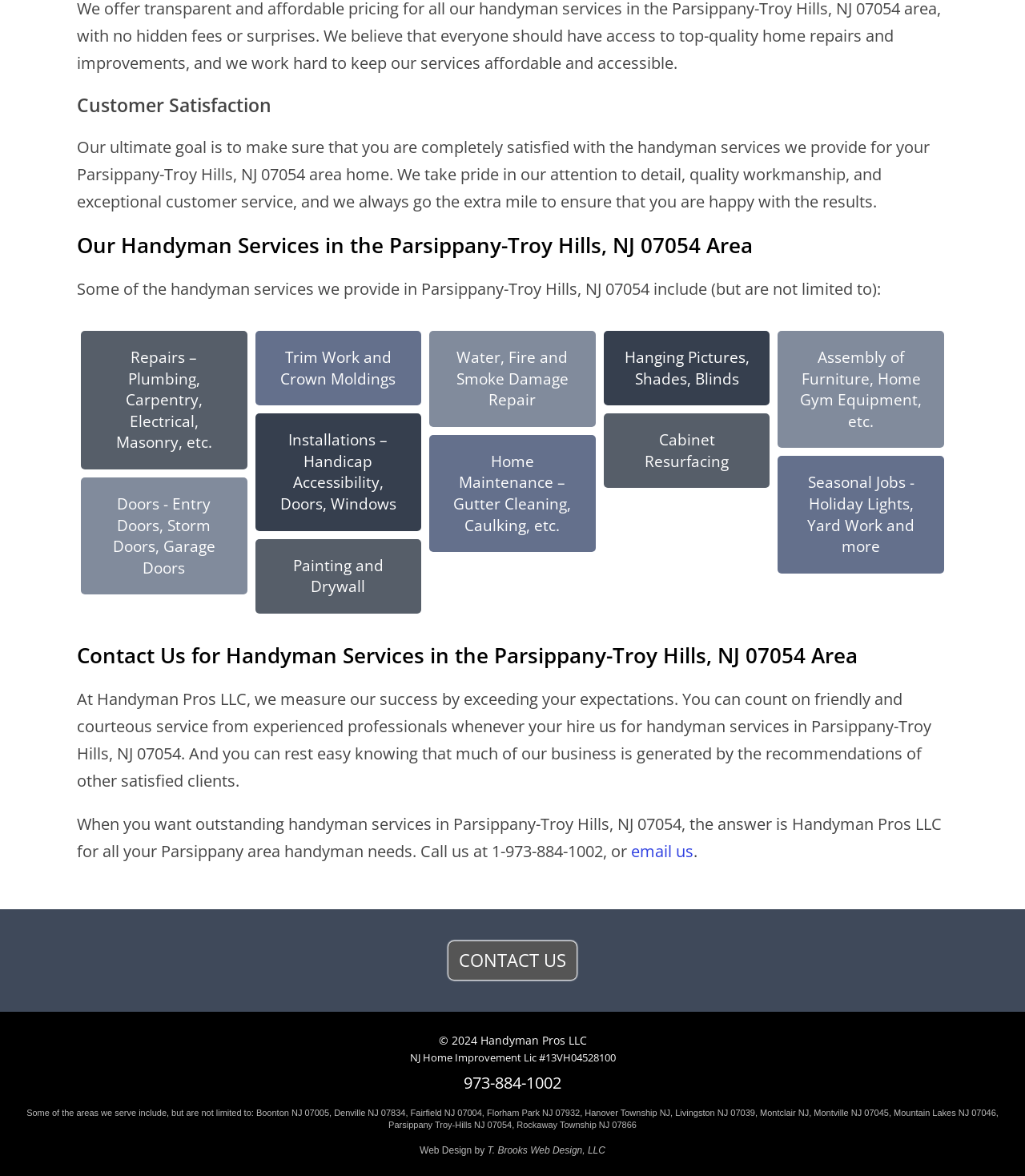Please identify the bounding box coordinates of the element that needs to be clicked to execute the following command: "Contact us for handyman services". Provide the bounding box using four float numbers between 0 and 1, formatted as [left, top, right, bottom].

[0.438, 0.8, 0.562, 0.833]